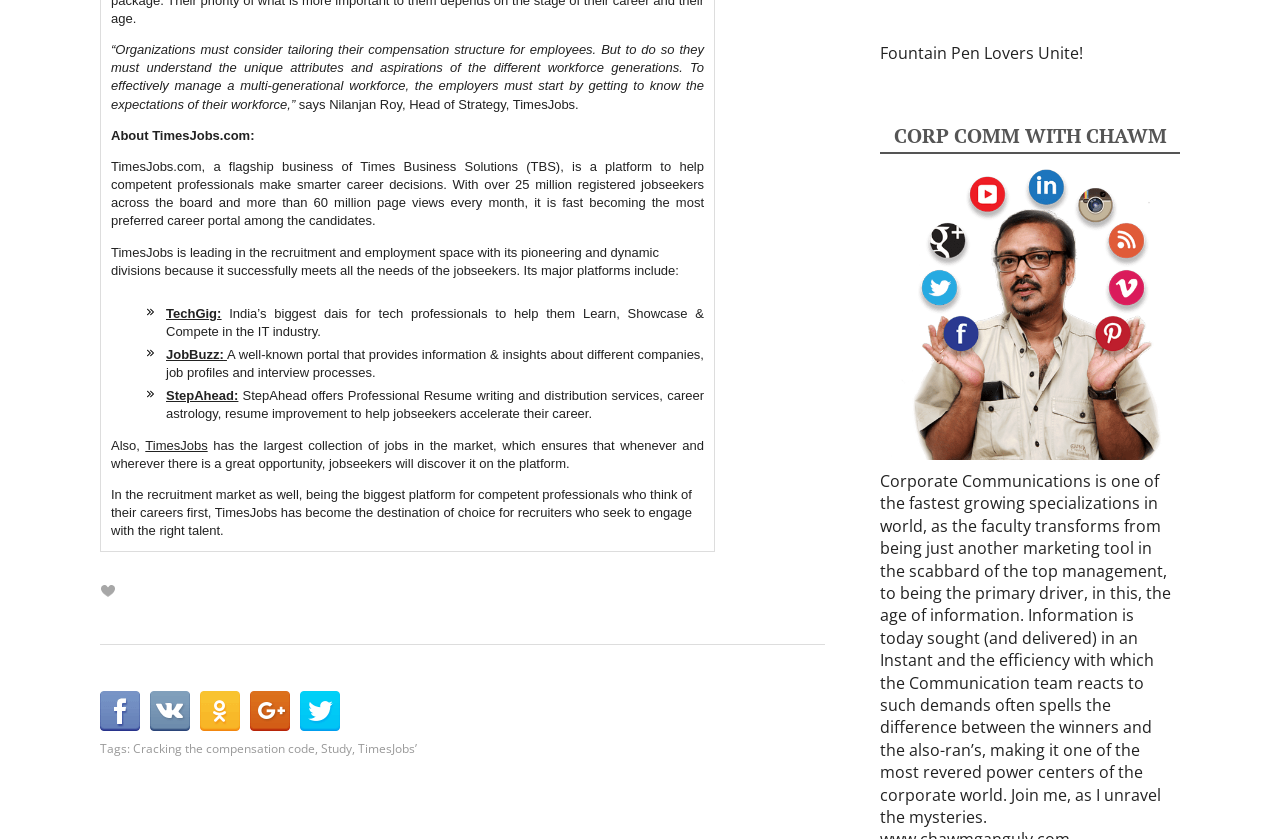Locate the bounding box coordinates of the clickable region necessary to complete the following instruction: "Click on Cracking the compensation code tag". Provide the coordinates in the format of four float numbers between 0 and 1, i.e., [left, top, right, bottom].

[0.104, 0.882, 0.246, 0.902]